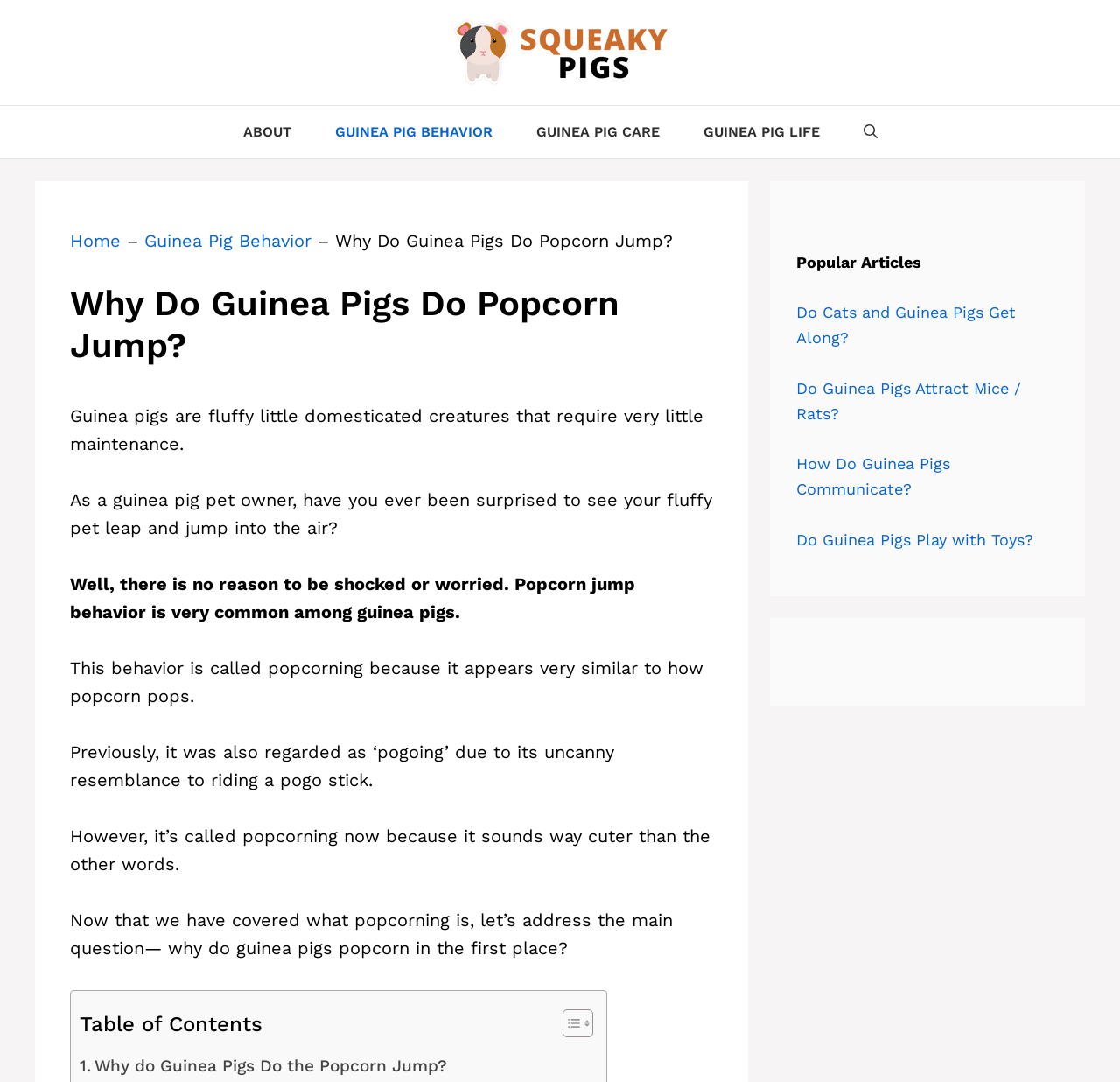What is the main topic of this webpage?
Can you provide a detailed and comprehensive answer to the question?

Based on the webpage structure and content, I can see that the main topic is about guinea pig behavior, specifically about why they do popcorn jump.